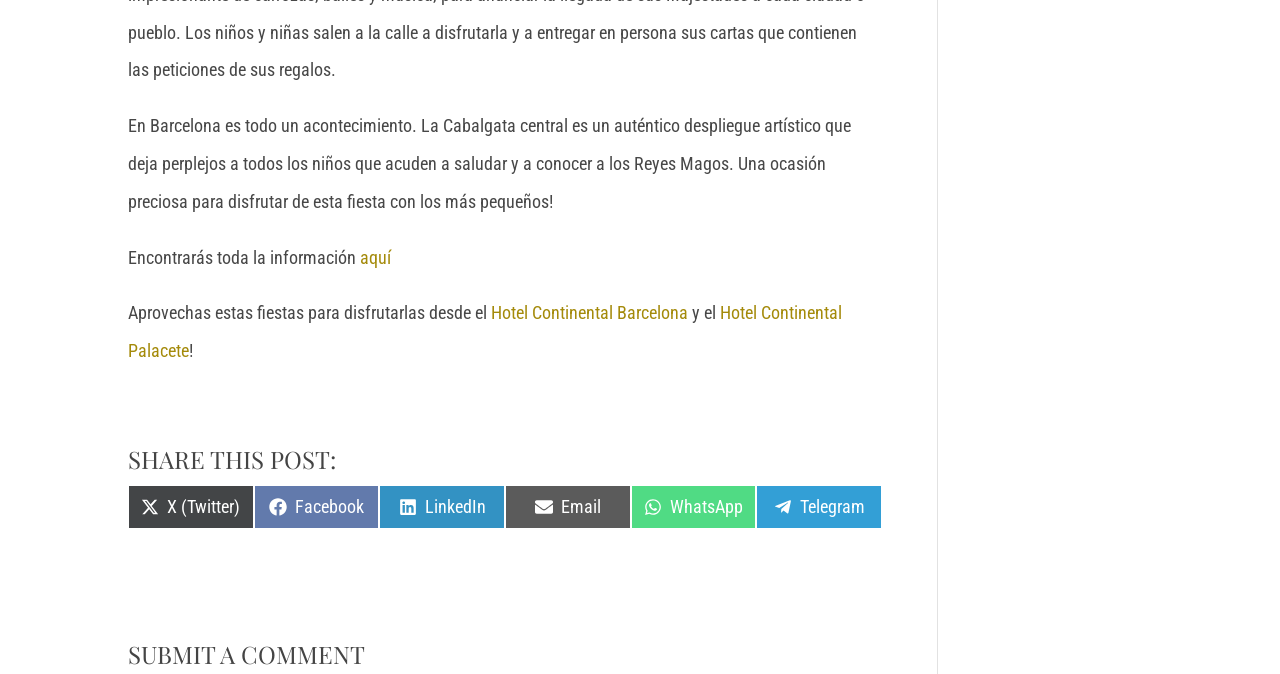Predict the bounding box of the UI element that fits this description: "Hotel Continental Barcelona".

[0.384, 0.449, 0.538, 0.48]